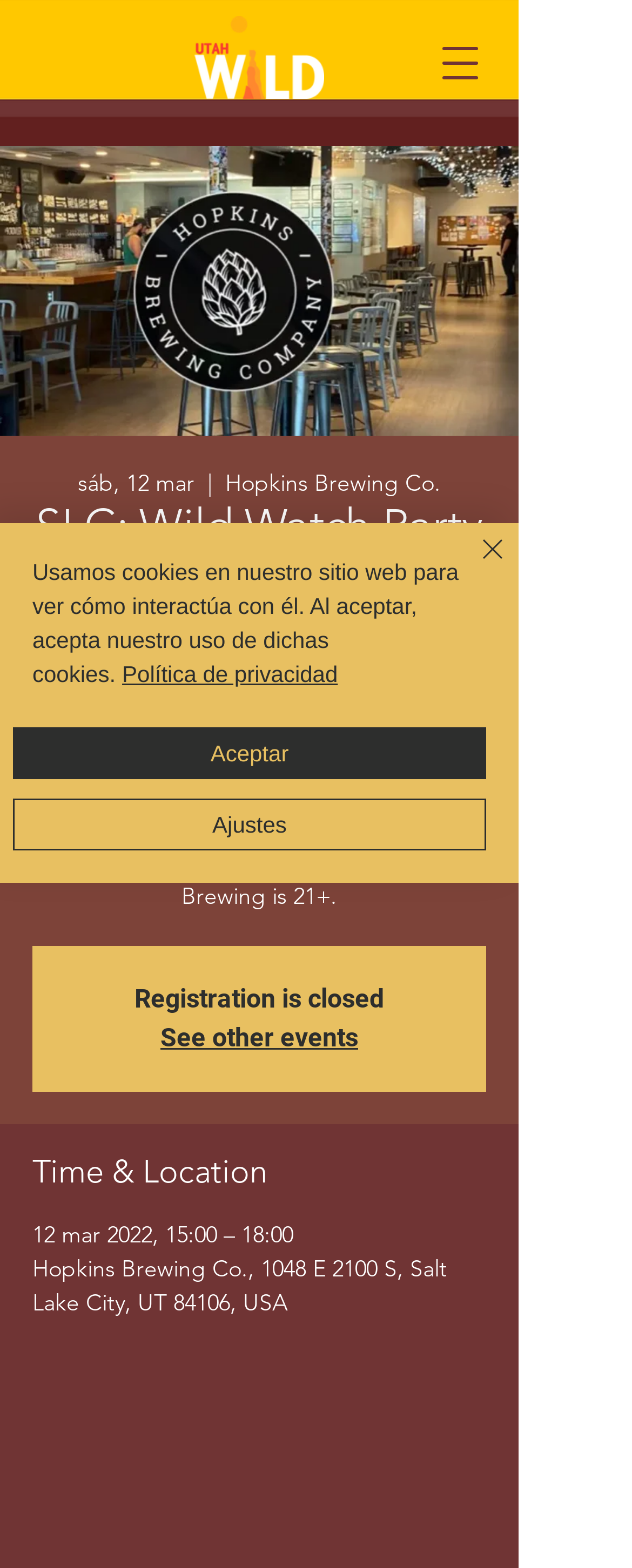Respond to the question below with a single word or phrase:
What is the start time of the event?

15:00